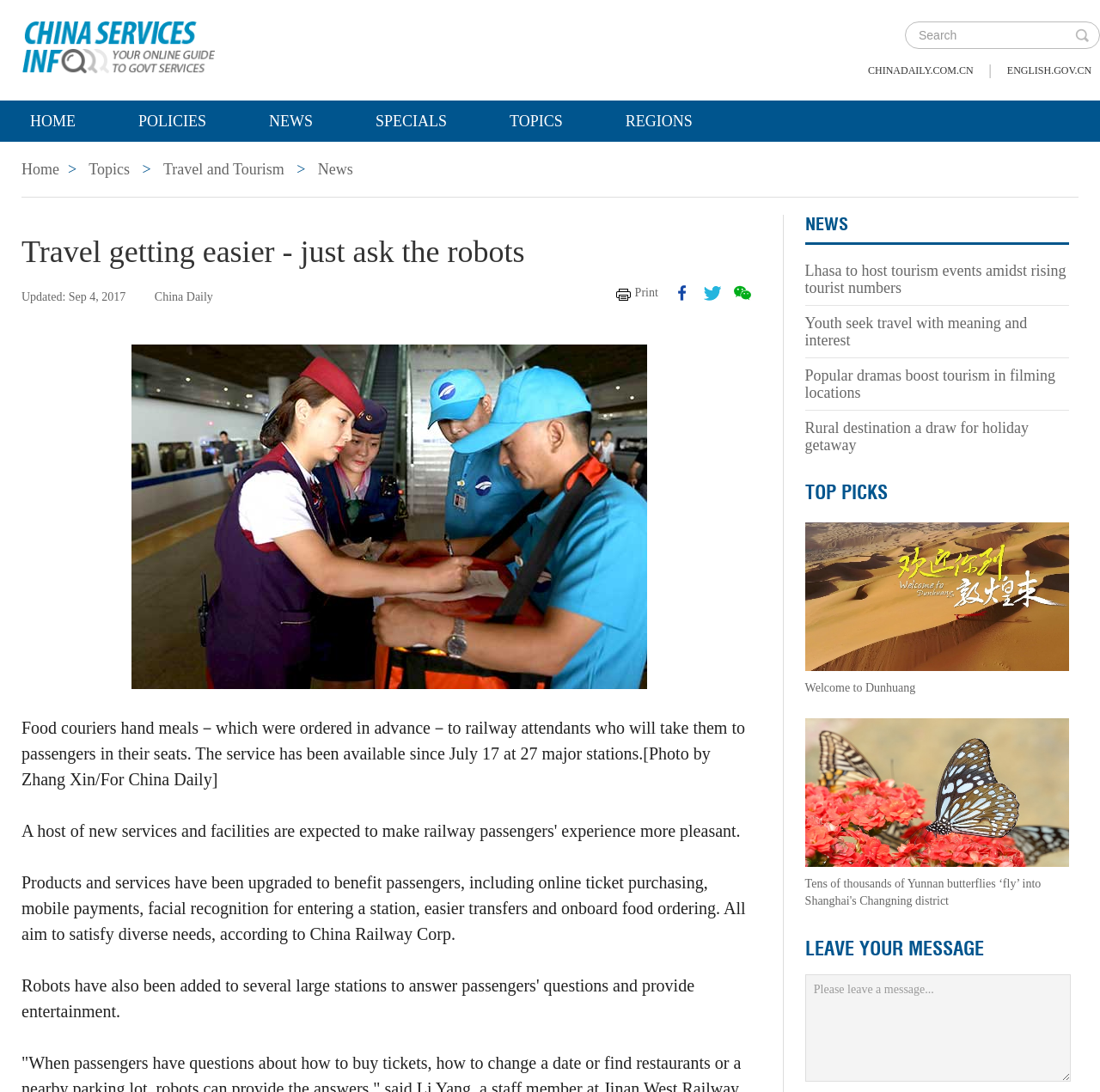Please locate the bounding box coordinates of the element that should be clicked to complete the given instruction: "Search for something".

[0.823, 0.02, 0.98, 0.044]